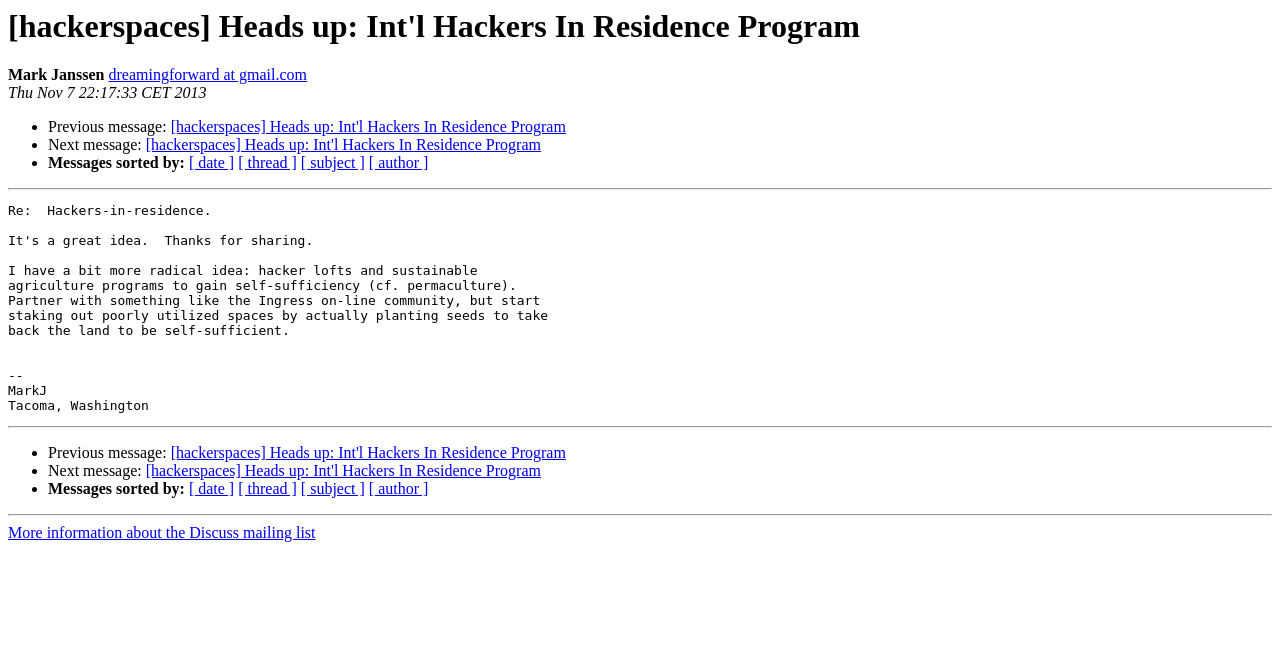Given the webpage screenshot, identify the bounding box of the UI element that matches this description: "[ author ]".

[0.288, 0.235, 0.335, 0.261]